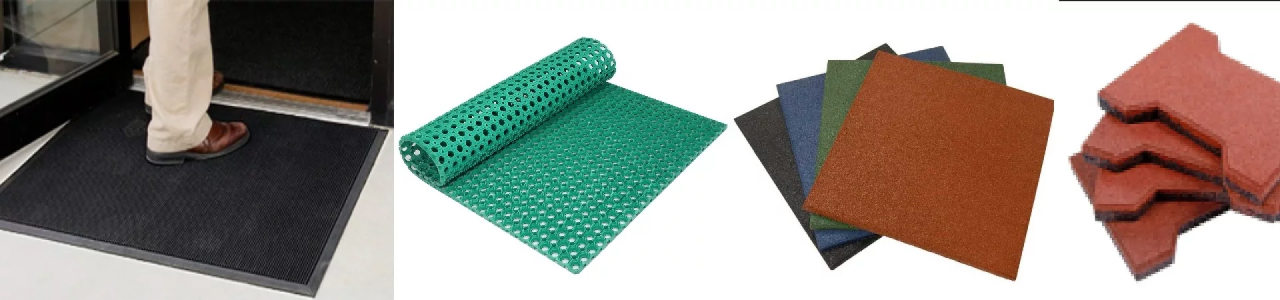What is the function of the perforated green rubber matting?
Please answer the question as detailed as possible based on the image.

The perforated green rubber matting is designed to provide drainage and ventilation, making it suitable for areas that require these features, such as playgrounds or outdoor spaces.